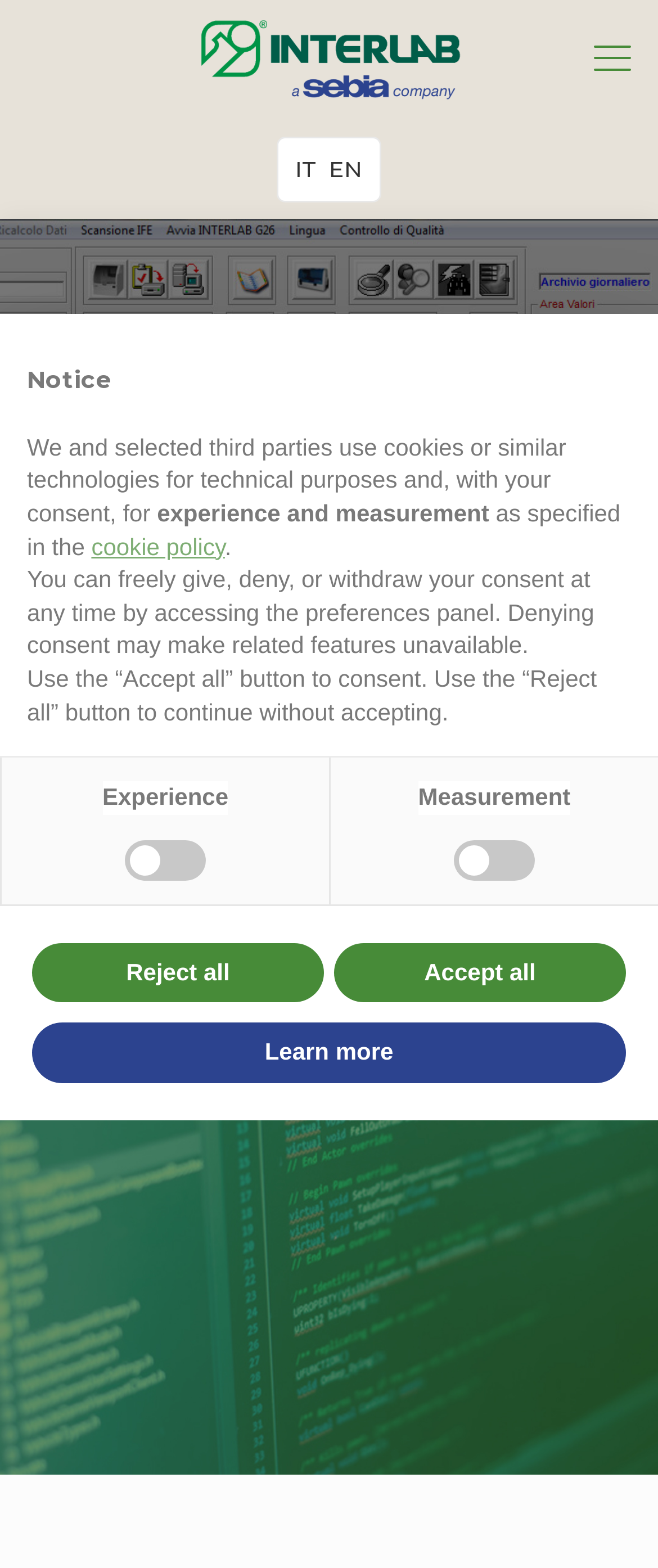Given the webpage screenshot and the description, determine the bounding box coordinates (top-left x, top-left y, bottom-right x, bottom-right y) that define the location of the UI element matching this description: parent_node: Experience name="Experience" value="false"

[0.19, 0.536, 0.313, 0.561]